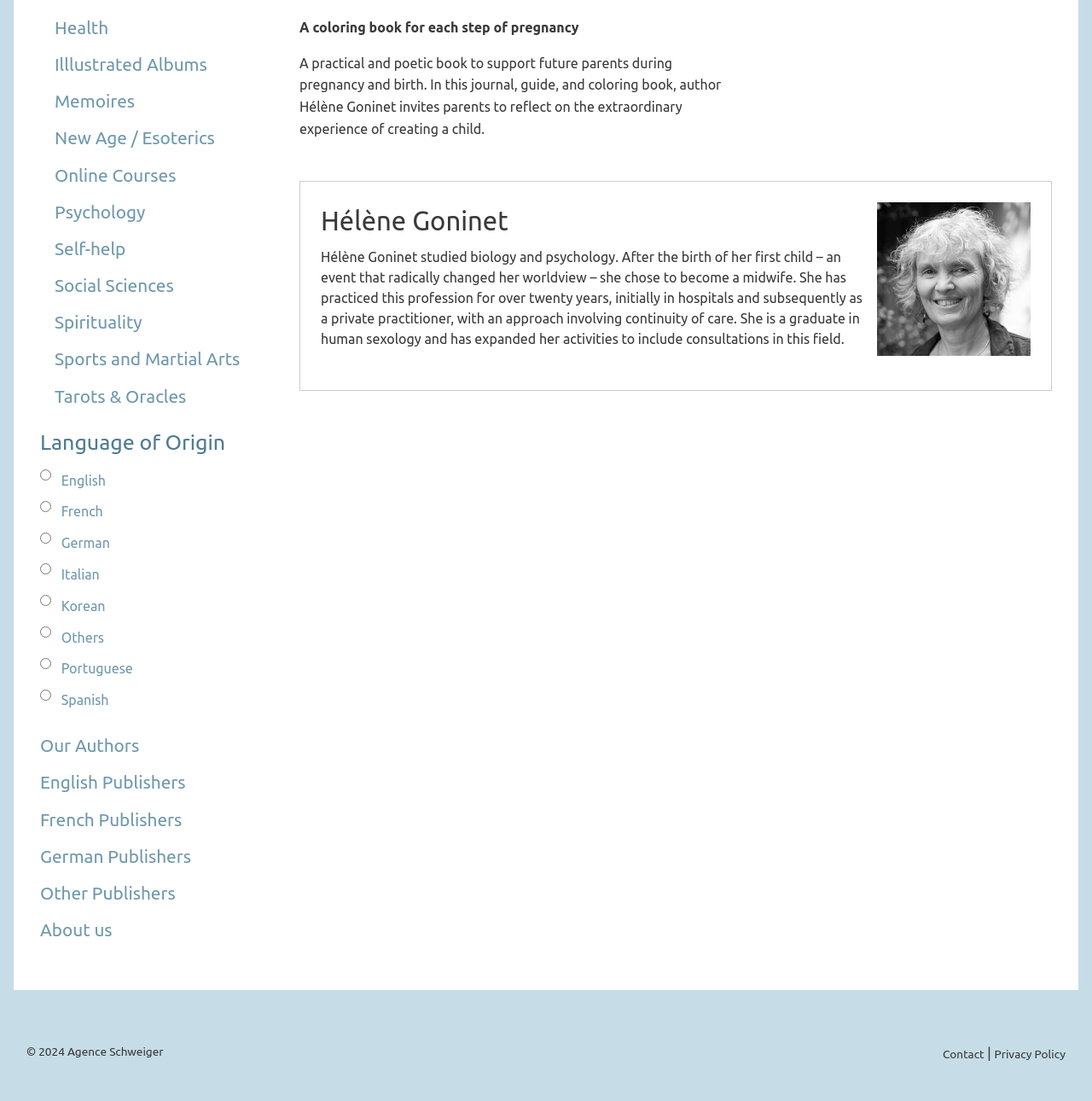Please find the bounding box coordinates in the format (top-left x, top-left y, bottom-right x, bottom-right y) for the given element description. Ensure the coordinates are floating point numbers between 0 and 1. Description: Contact

[0.863, 0.951, 0.901, 0.964]